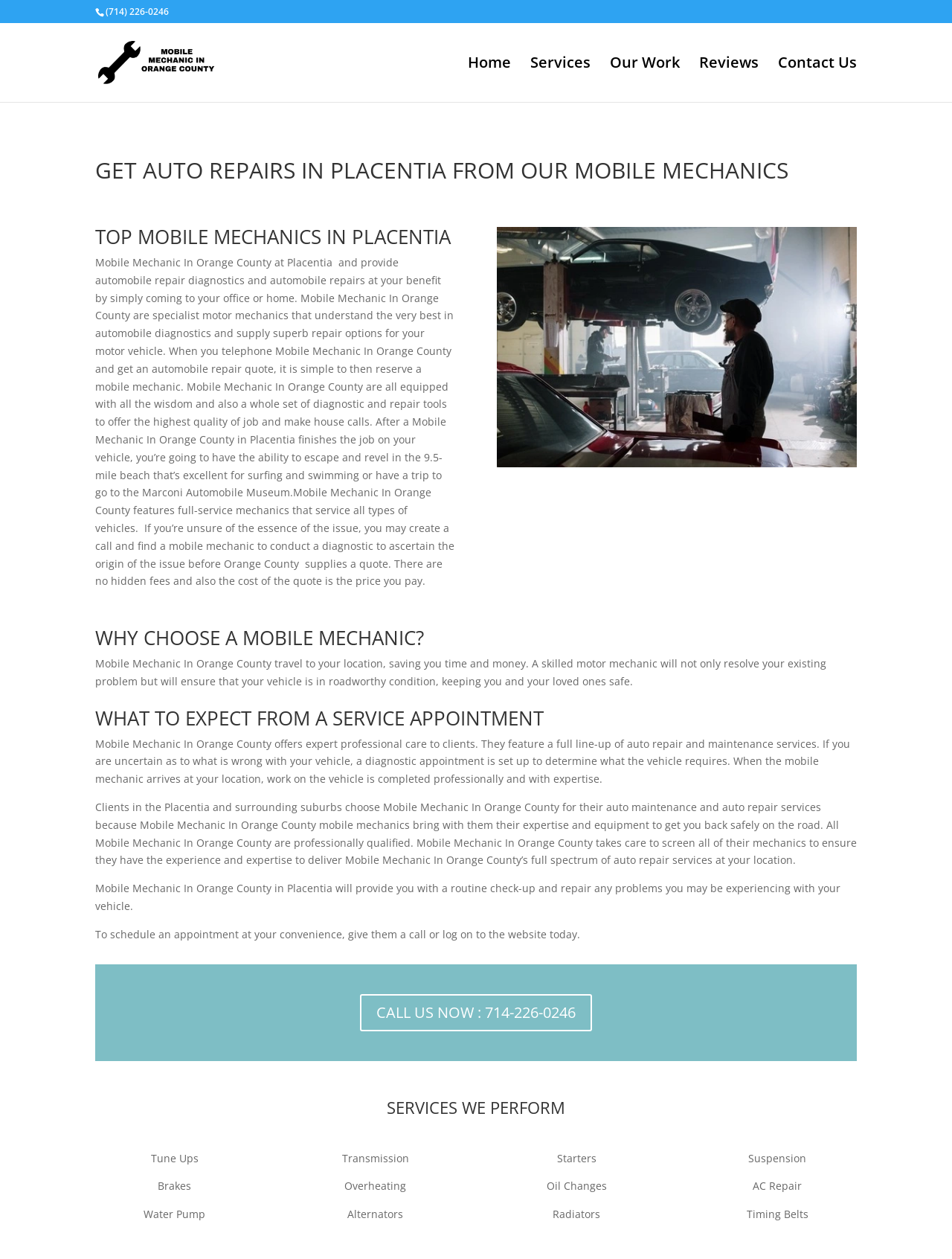Pinpoint the bounding box coordinates of the clickable area necessary to execute the following instruction: "Go to the home page". The coordinates should be given as four float numbers between 0 and 1, namely [left, top, right, bottom].

[0.491, 0.046, 0.537, 0.081]